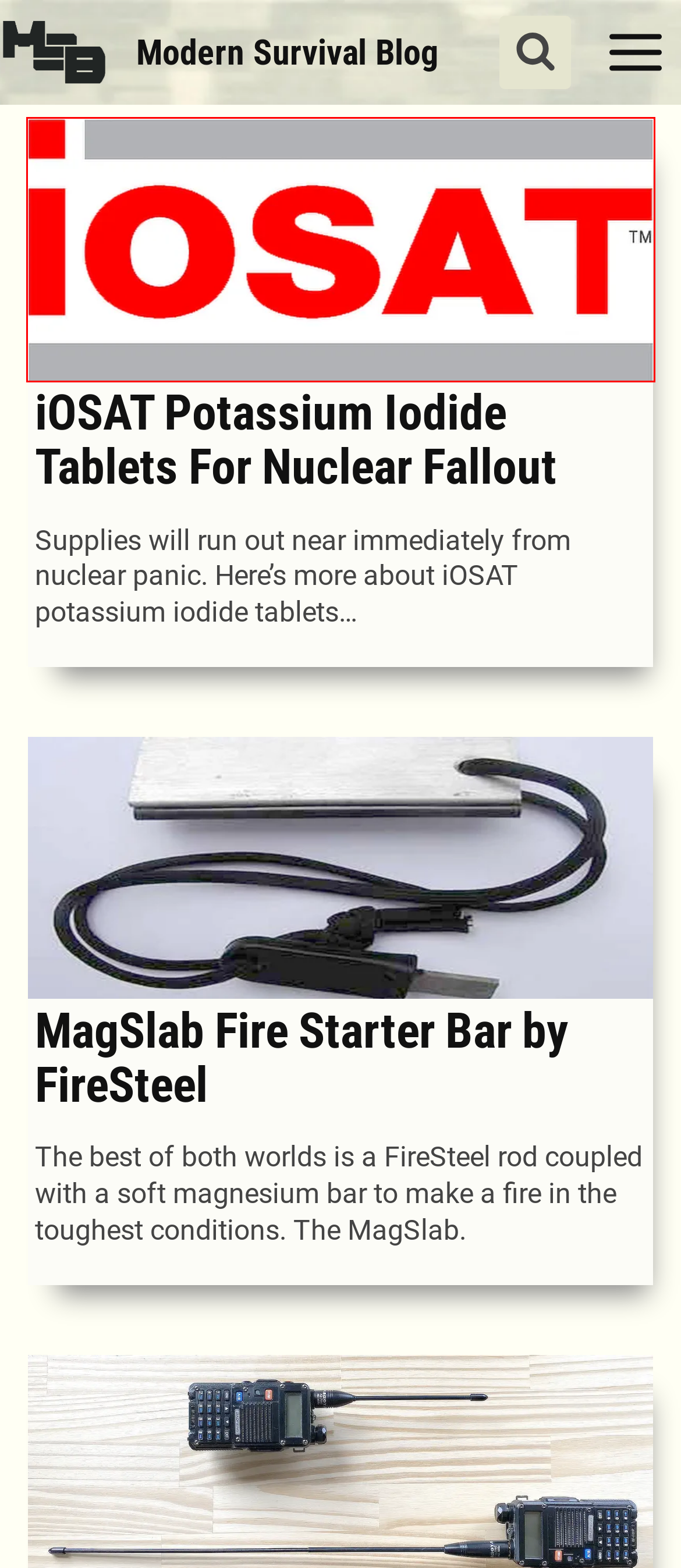Inspect the provided webpage screenshot, concentrating on the element within the red bounding box. Select the description that best represents the new webpage after you click the highlighted element. Here are the candidates:
A. Do Smoke Detectors Expire - Yes - Shelf Life
B. Best BaoFeng Antenna Upgrade | UV-5R | BF-F8HP | All Bands
C. iOSAT Potassium Iodide Tablets For Nuclear Fallout
D. Amazon.com
E. Things That Attract Mosquitoes
F. Privacy Policy
G. What Is Borax And What Does It Do?
H. Different Sources Of Water

C